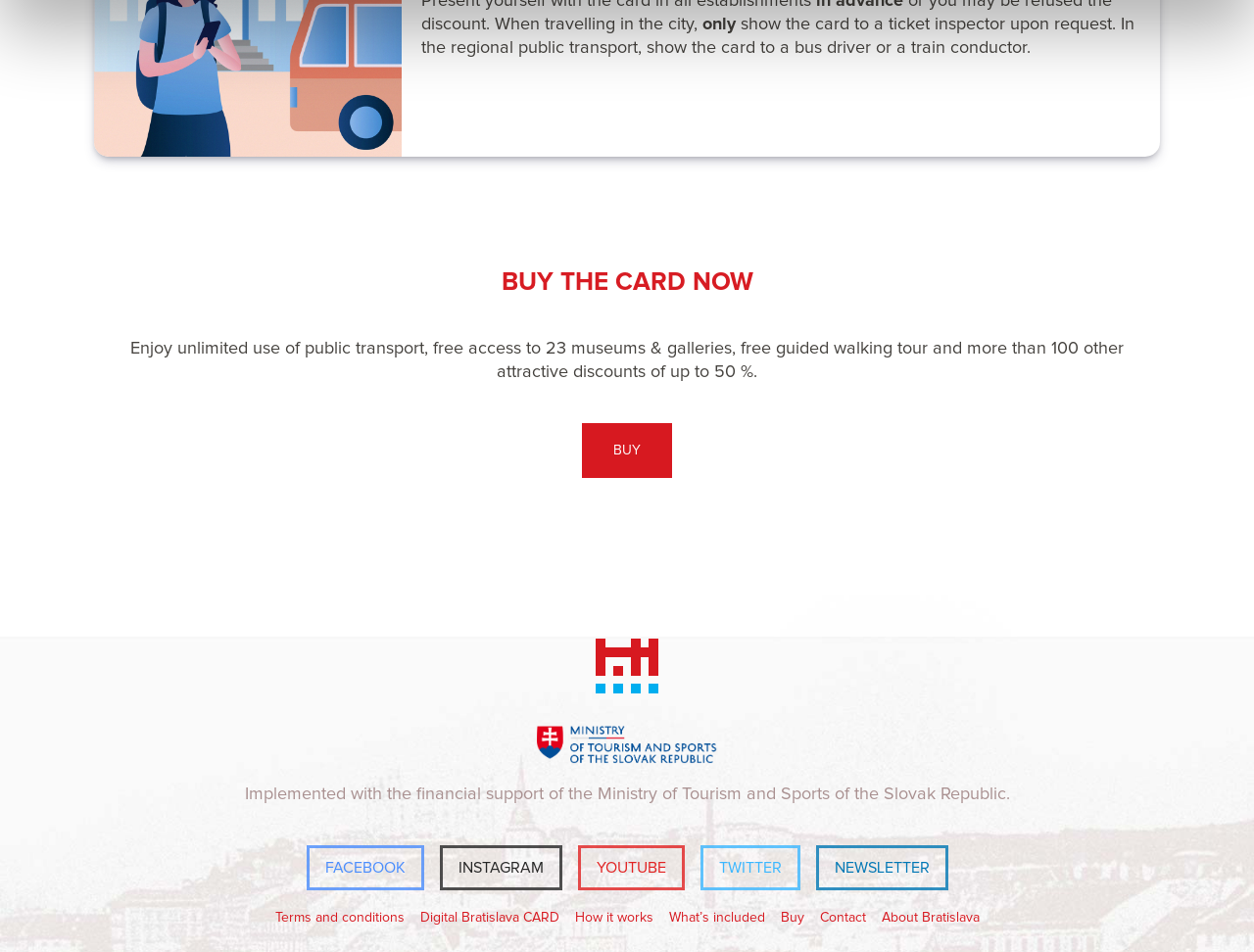Identify the bounding box for the UI element specified in this description: "Nightfall". The coordinates must be four float numbers between 0 and 1, formatted as [left, top, right, bottom].

None